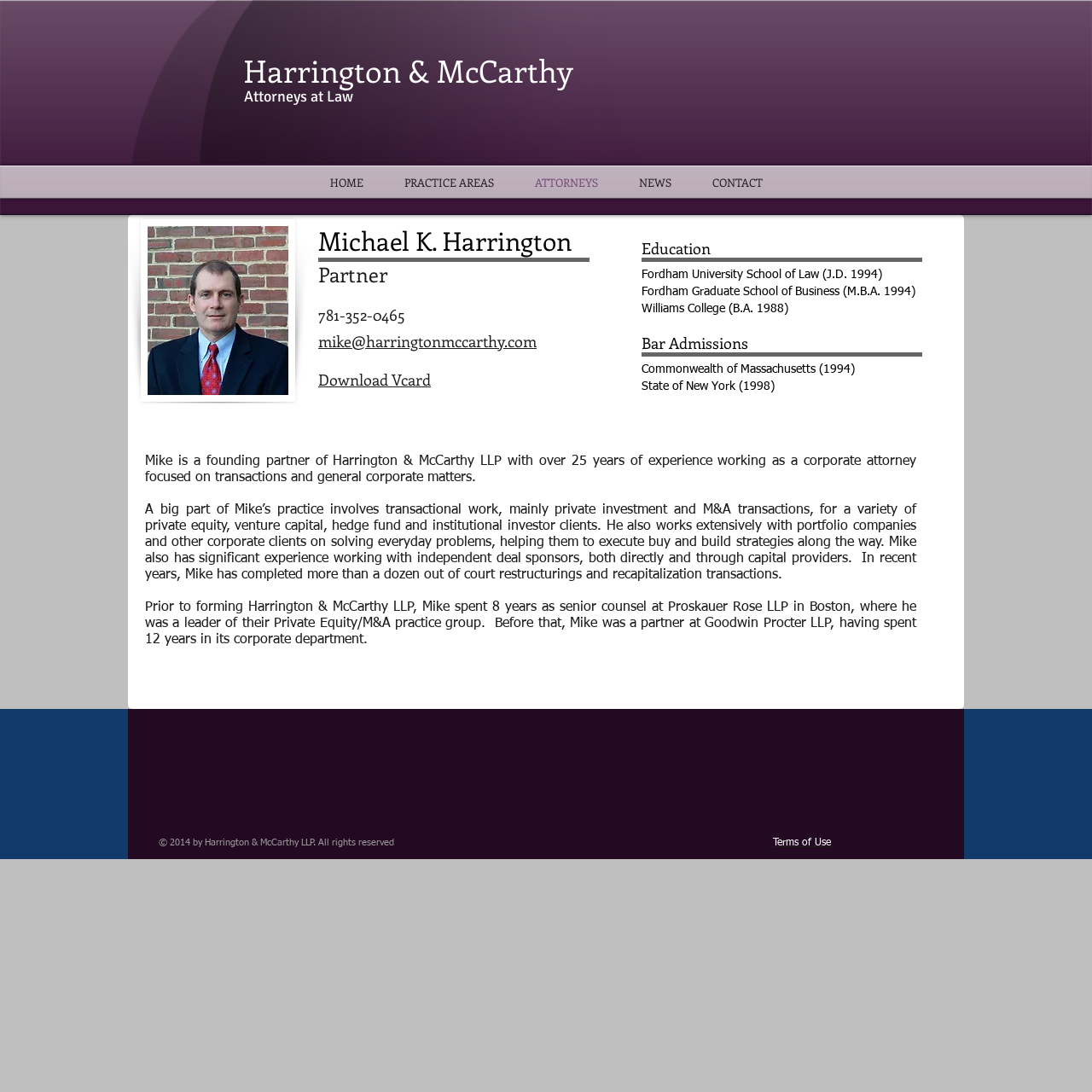Locate the bounding box coordinates of the clickable region to complete the following instruction: "View Michael K. Harrington's contact information."

[0.291, 0.279, 0.371, 0.298]